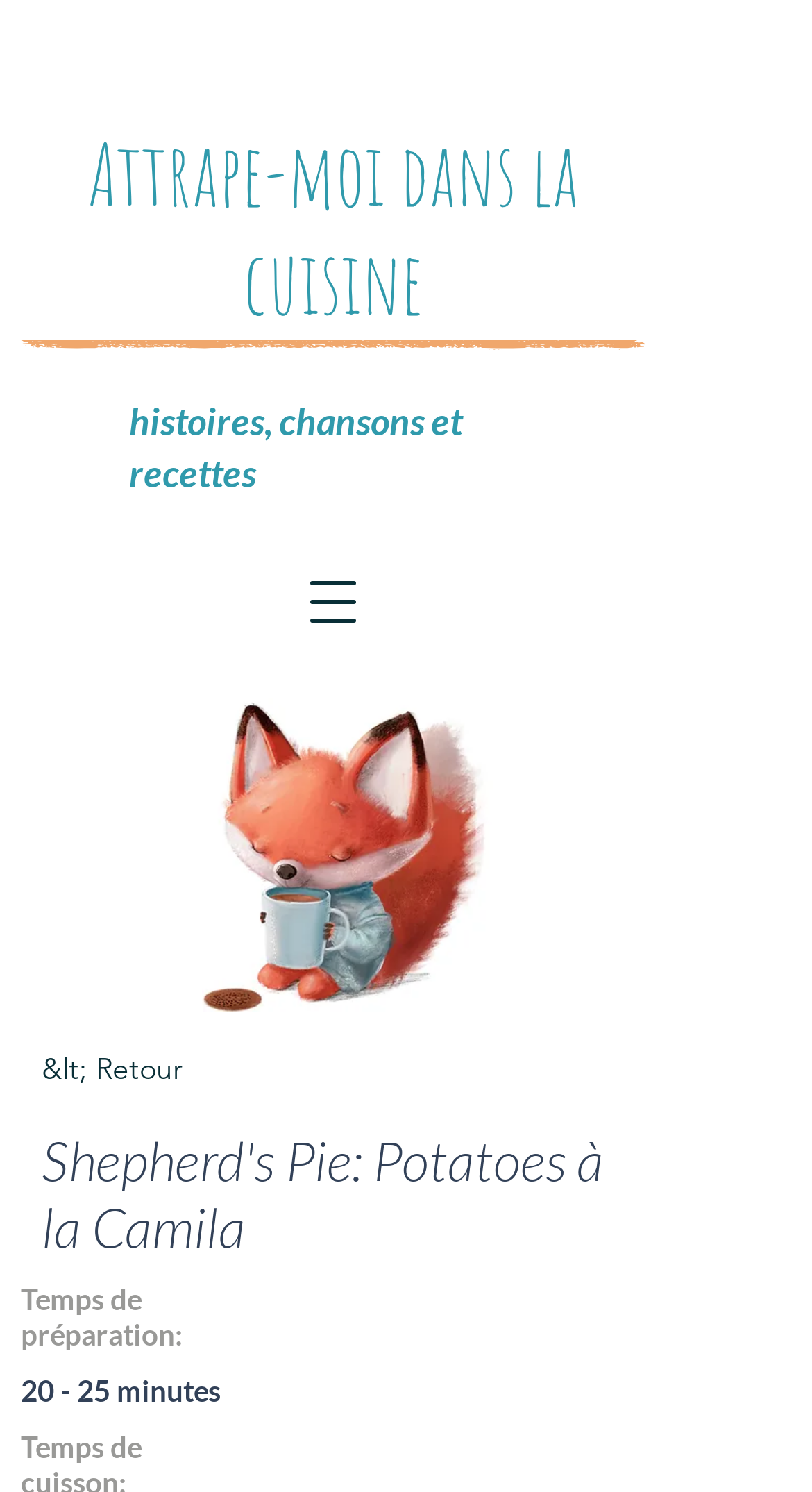How long does it take to prepare?
Could you answer the question with a detailed and thorough explanation?

I found this answer by looking at the StaticText 'Temps de préparation:' and its corresponding value '20 - 25 minutes'.